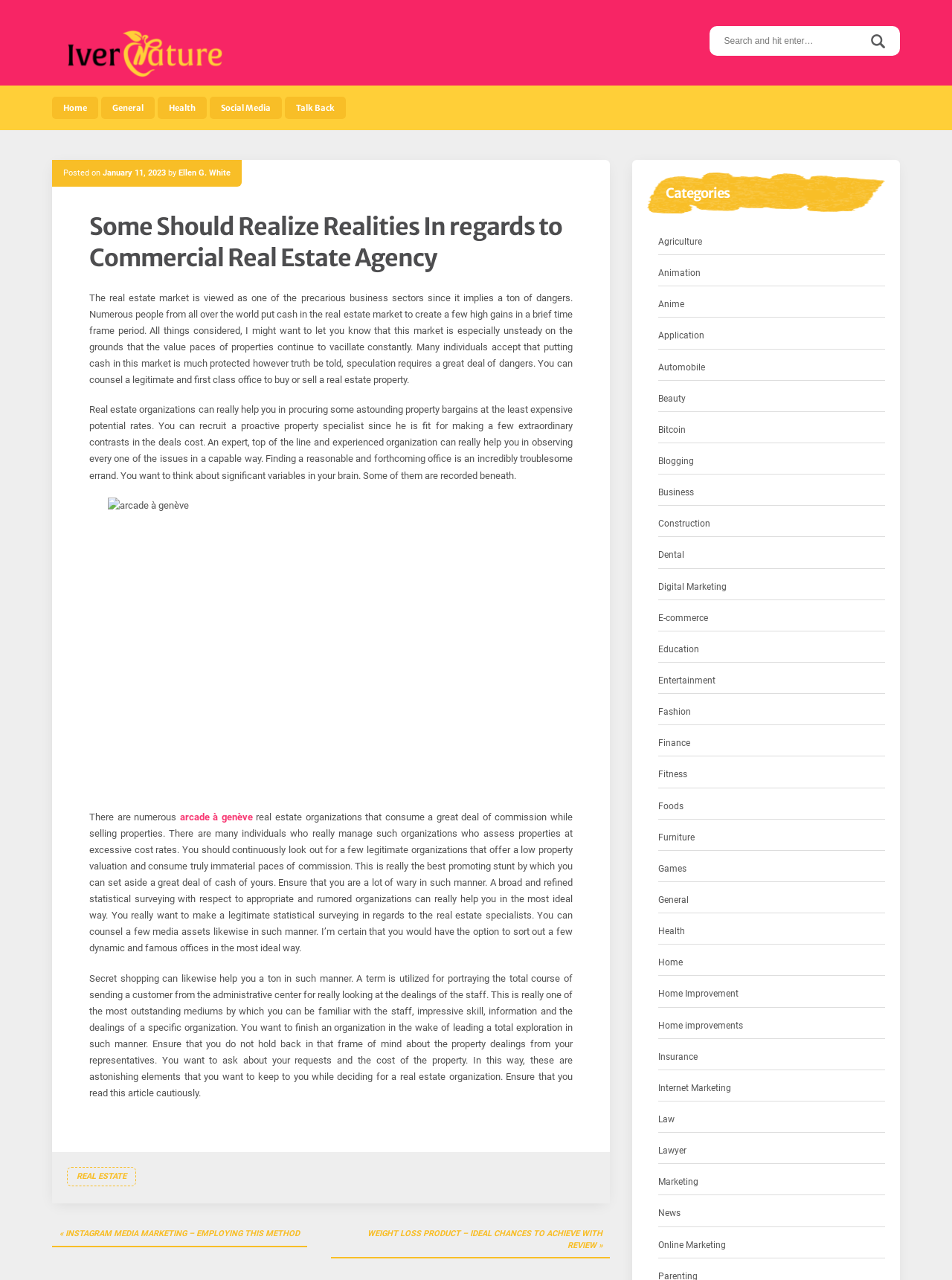What should you do when researching a real estate organization?
Kindly offer a detailed explanation using the data available in the image.

When researching a real estate organization, you should conduct thorough research, including checking their commission rates, property valuations, and staff skills, as mentioned in the article.